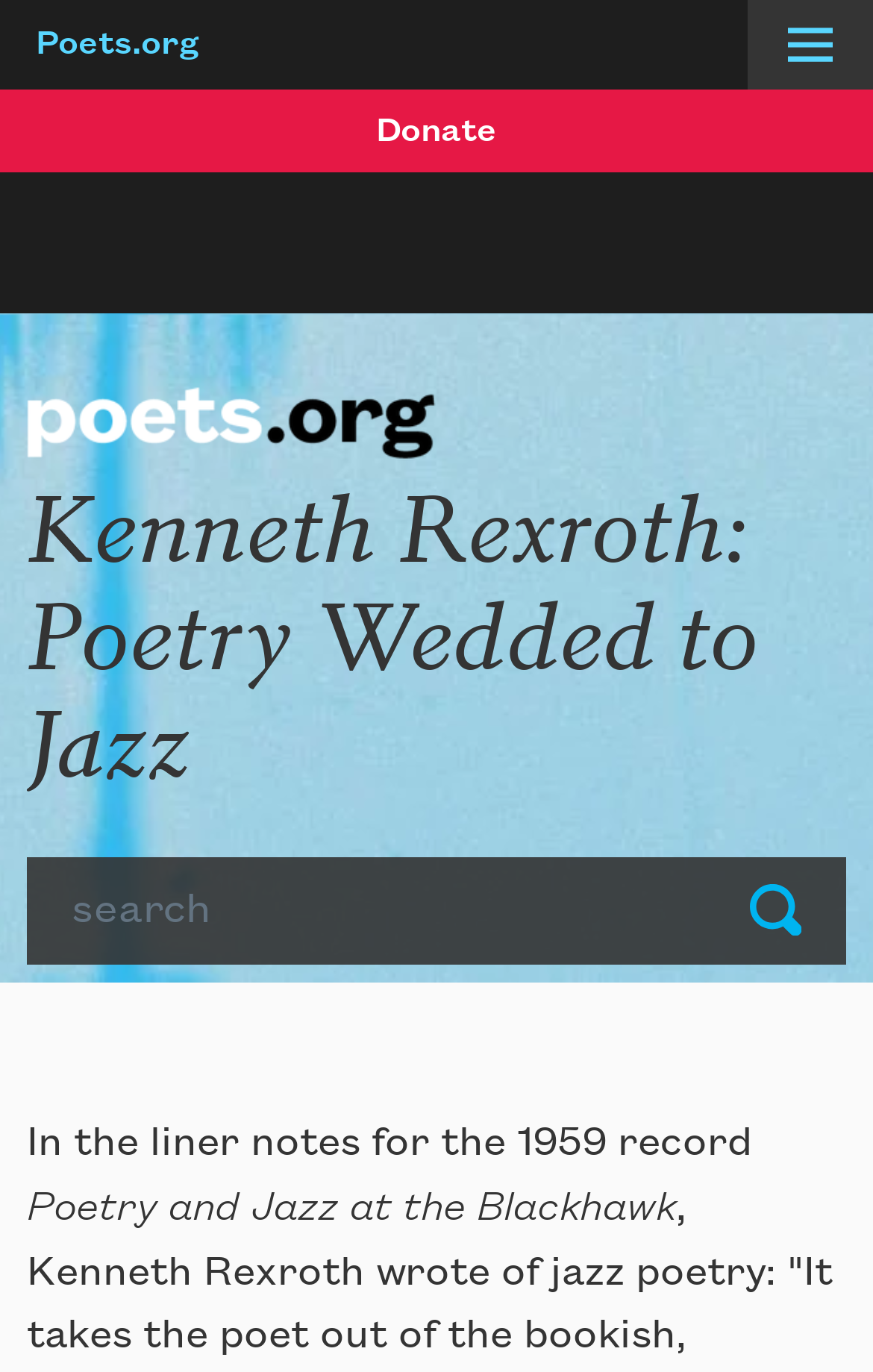Identify the first-level heading on the webpage and generate its text content.

Kenneth Rexroth: Poetry Wedded to Jazz